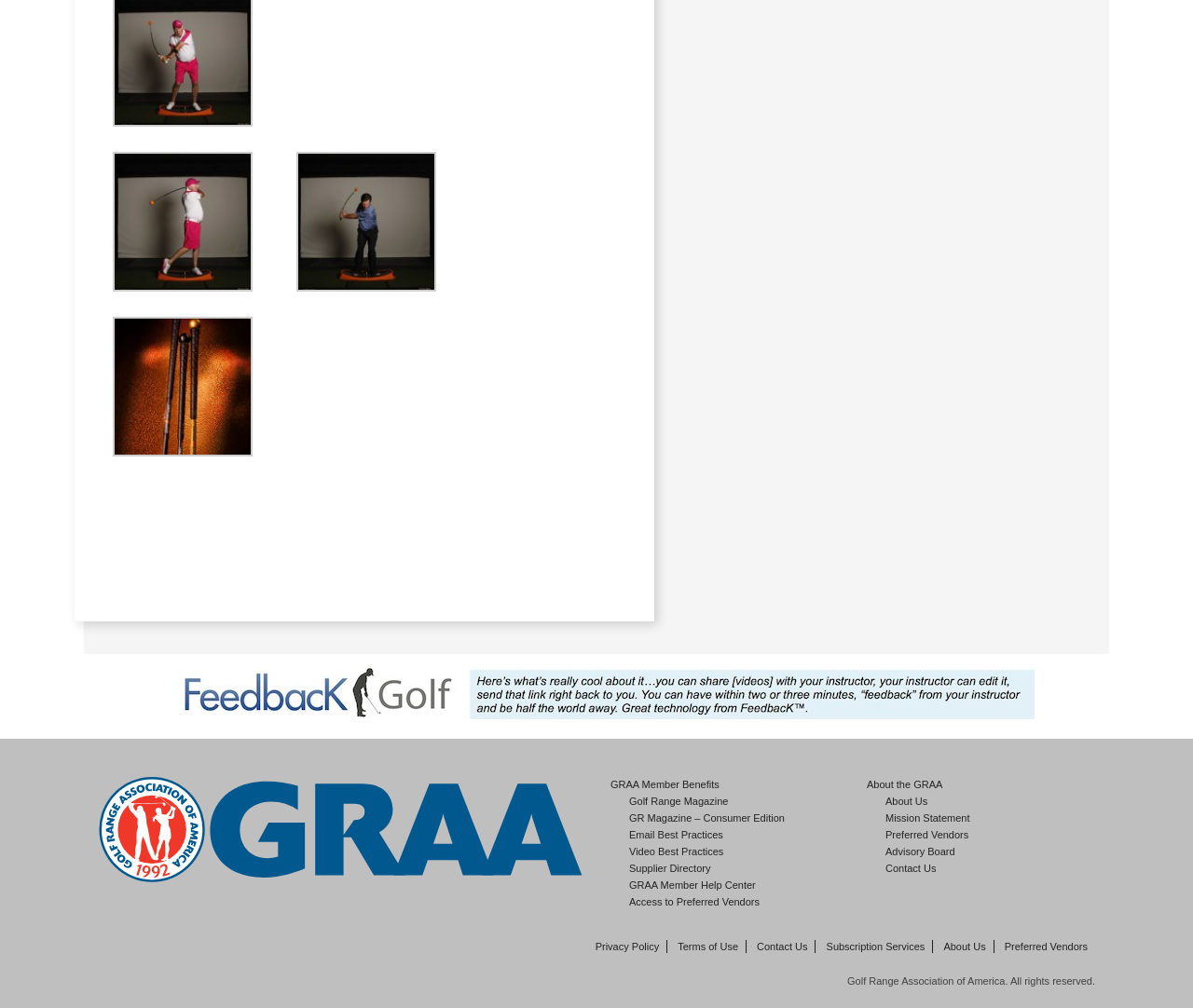How many images are on the page?
Please provide a single word or phrase as your answer based on the image.

2